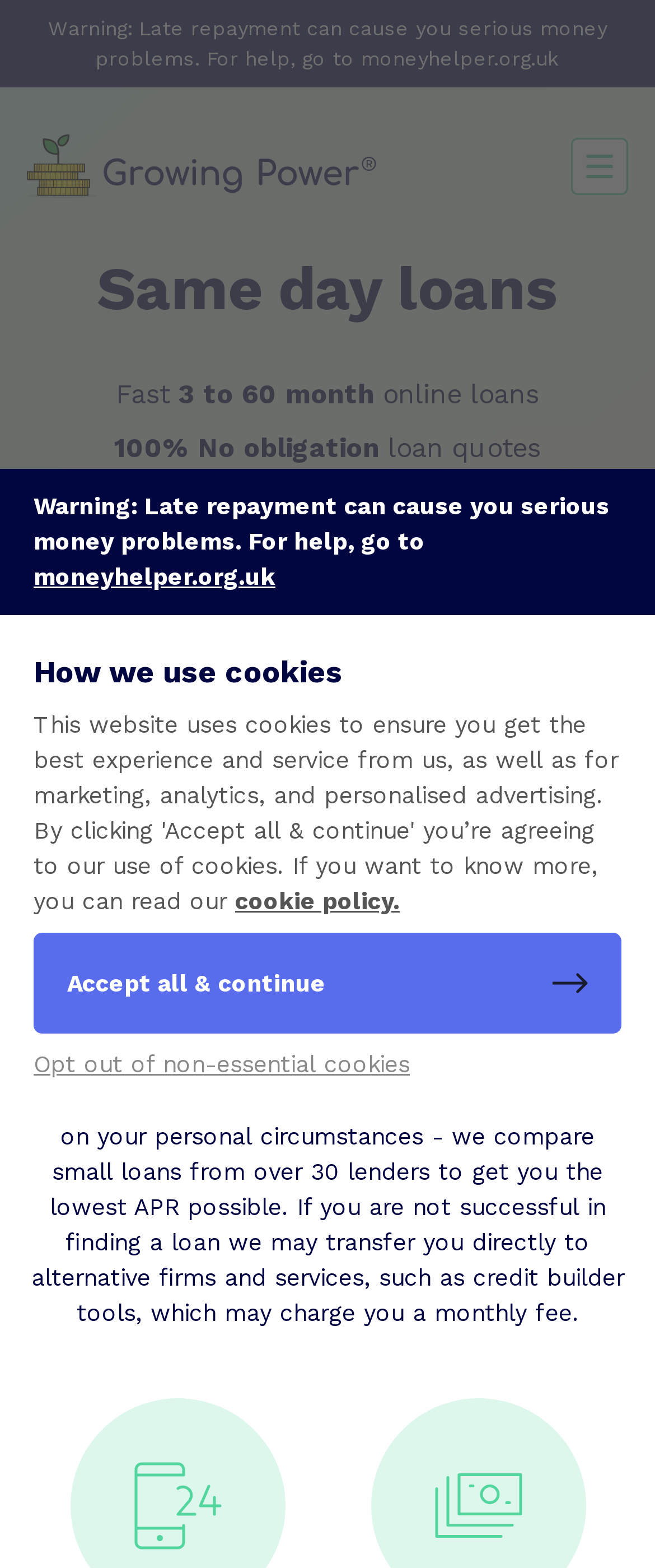Could you indicate the bounding box coordinates of the region to click in order to complete this instruction: "Get a quote now".

[0.19, 0.431, 0.81, 0.494]